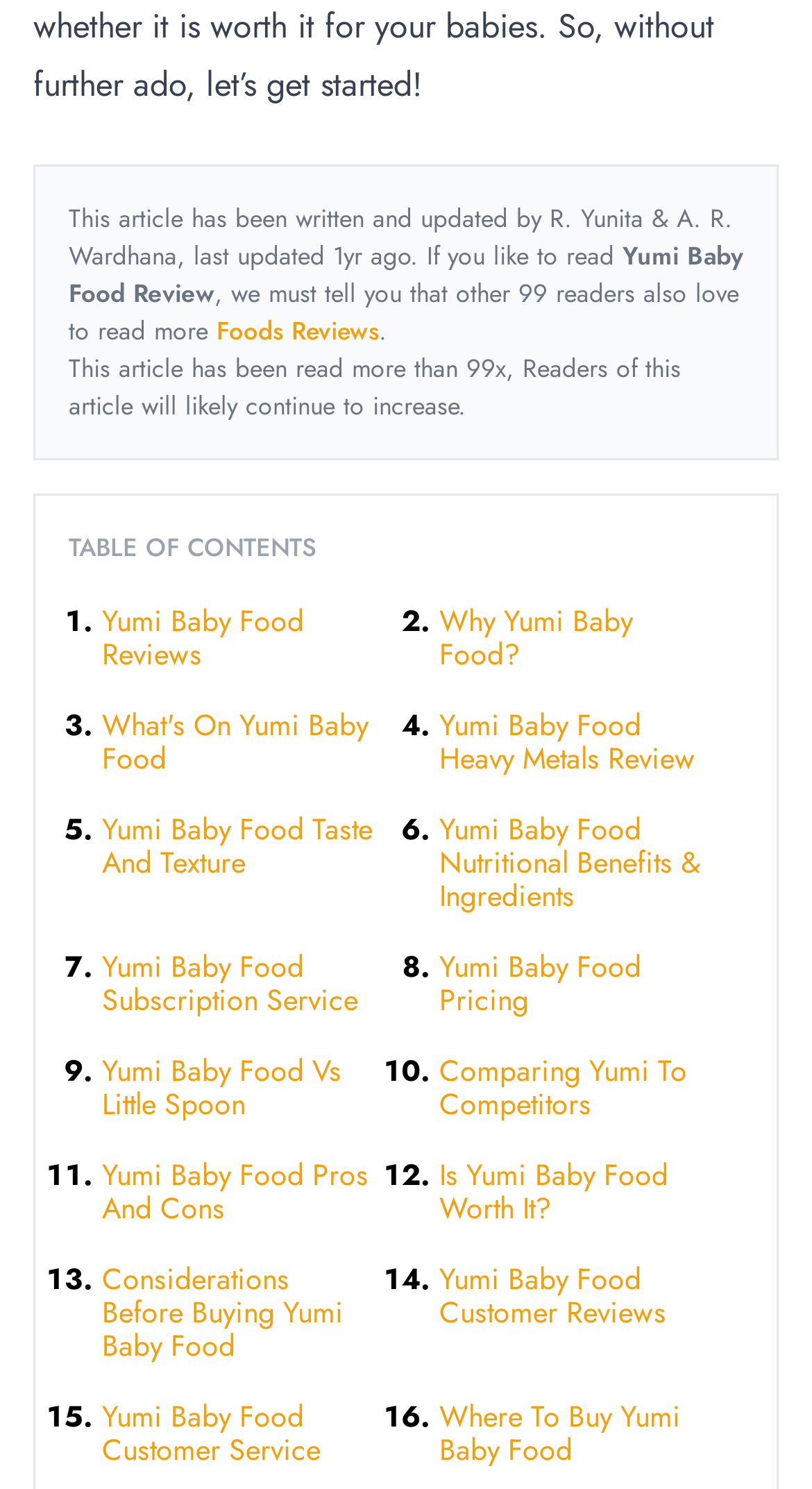Find the bounding box coordinates of the element you need to click on to perform this action: 'Click on 'Yumi Baby Food Review''. The coordinates should be represented by four float values between 0 and 1, in the format [left, top, right, bottom].

[0.085, 0.159, 0.915, 0.21]